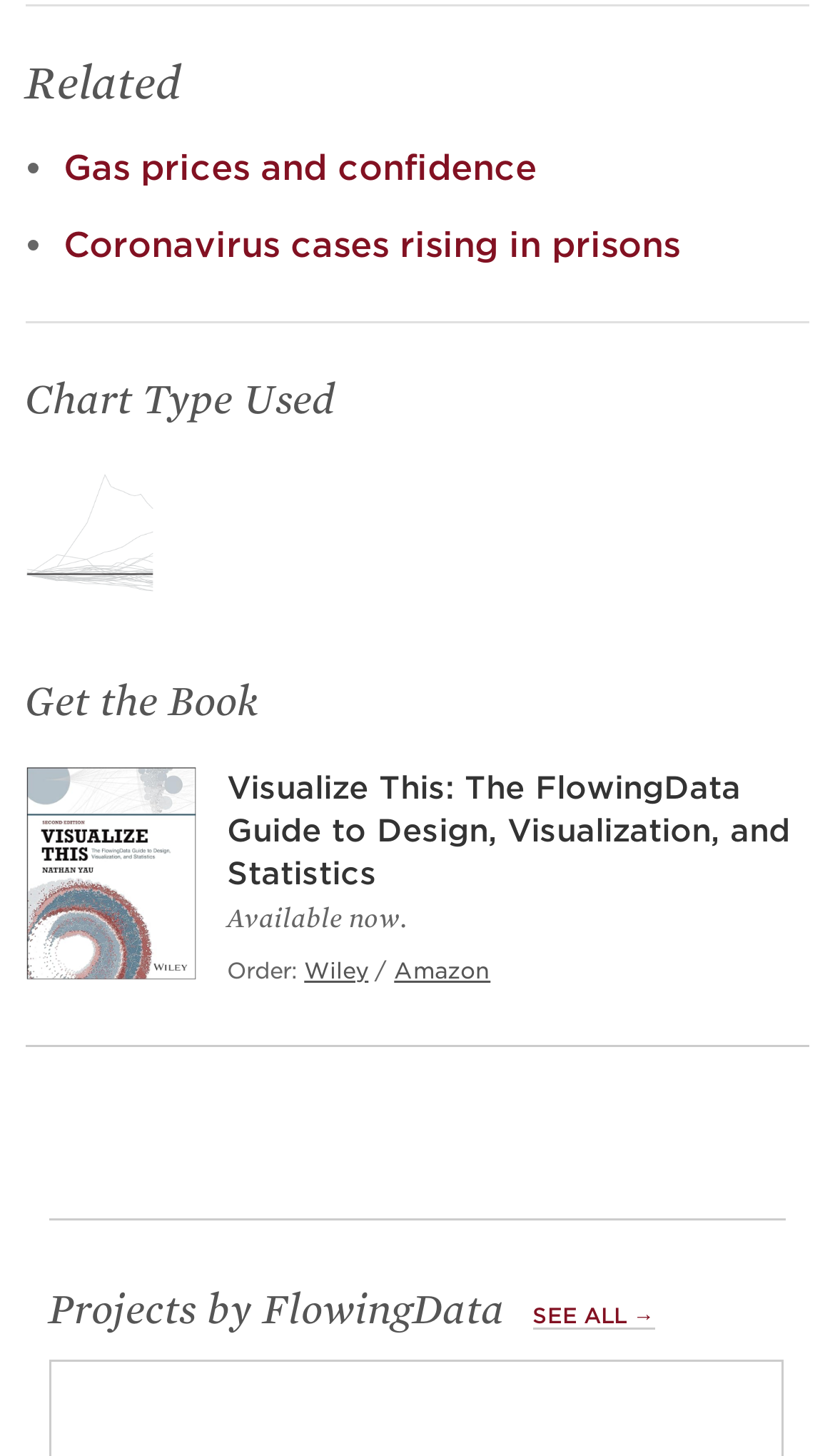Find the bounding box coordinates of the clickable region needed to perform the following instruction: "Explore Chart Type Used". The coordinates should be provided as four float numbers between 0 and 1, i.e., [left, top, right, bottom].

[0.03, 0.257, 0.97, 0.292]